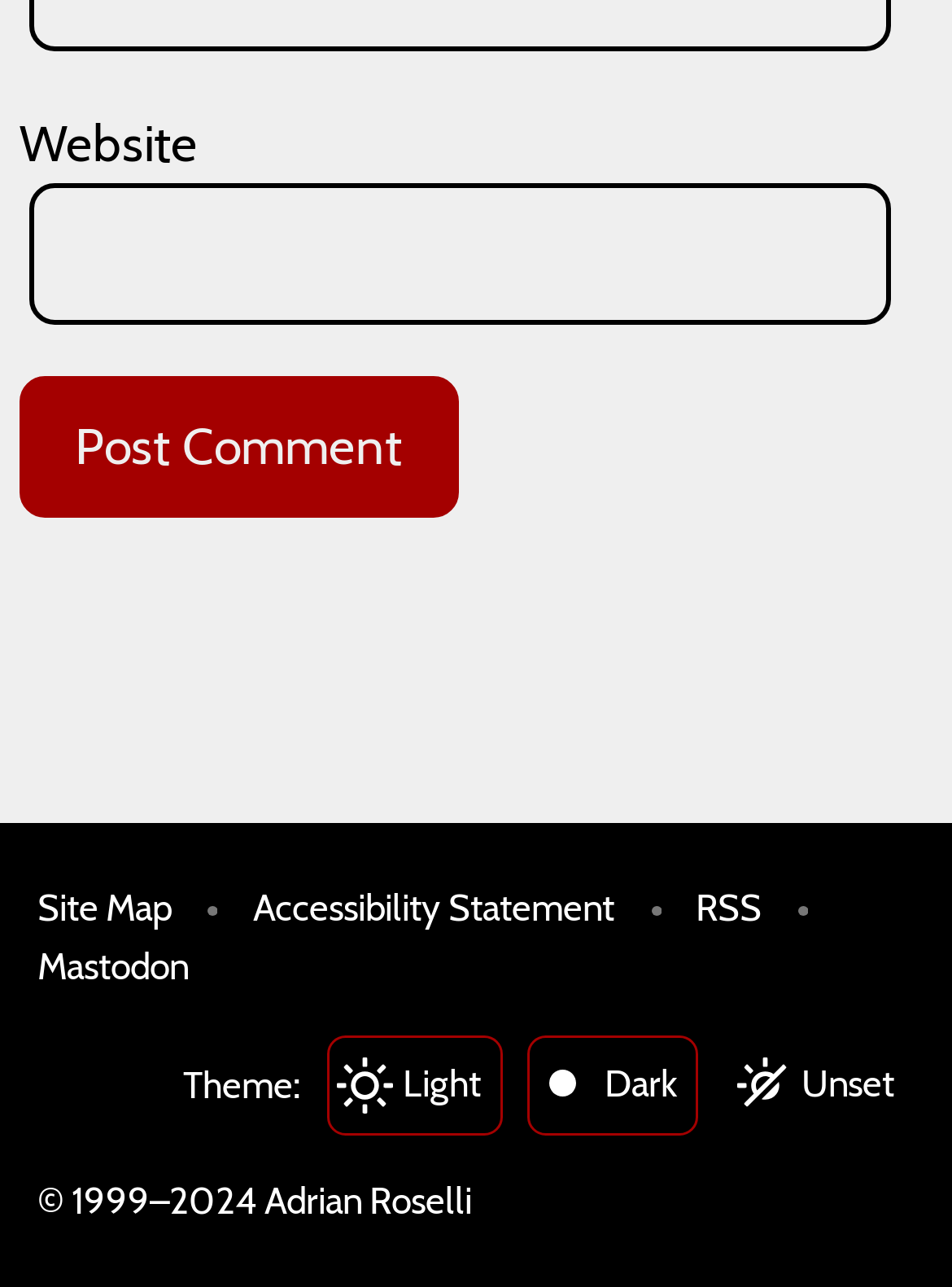How many theme options are available?
Based on the image content, provide your answer in one word or a short phrase.

3